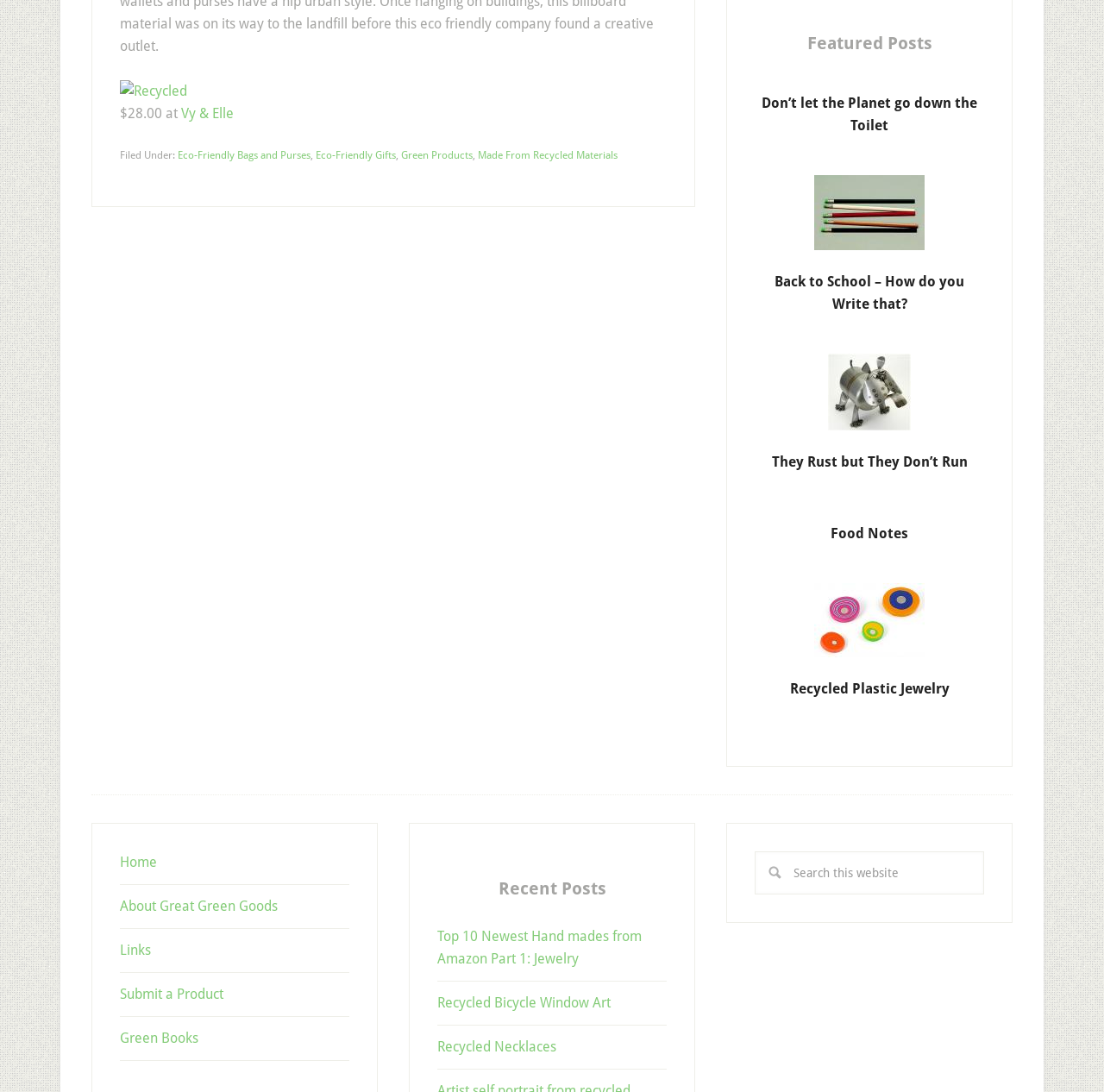Identify and provide the bounding box for the element described by: "Recycled Plastic Jewelry".

[0.715, 0.623, 0.86, 0.638]